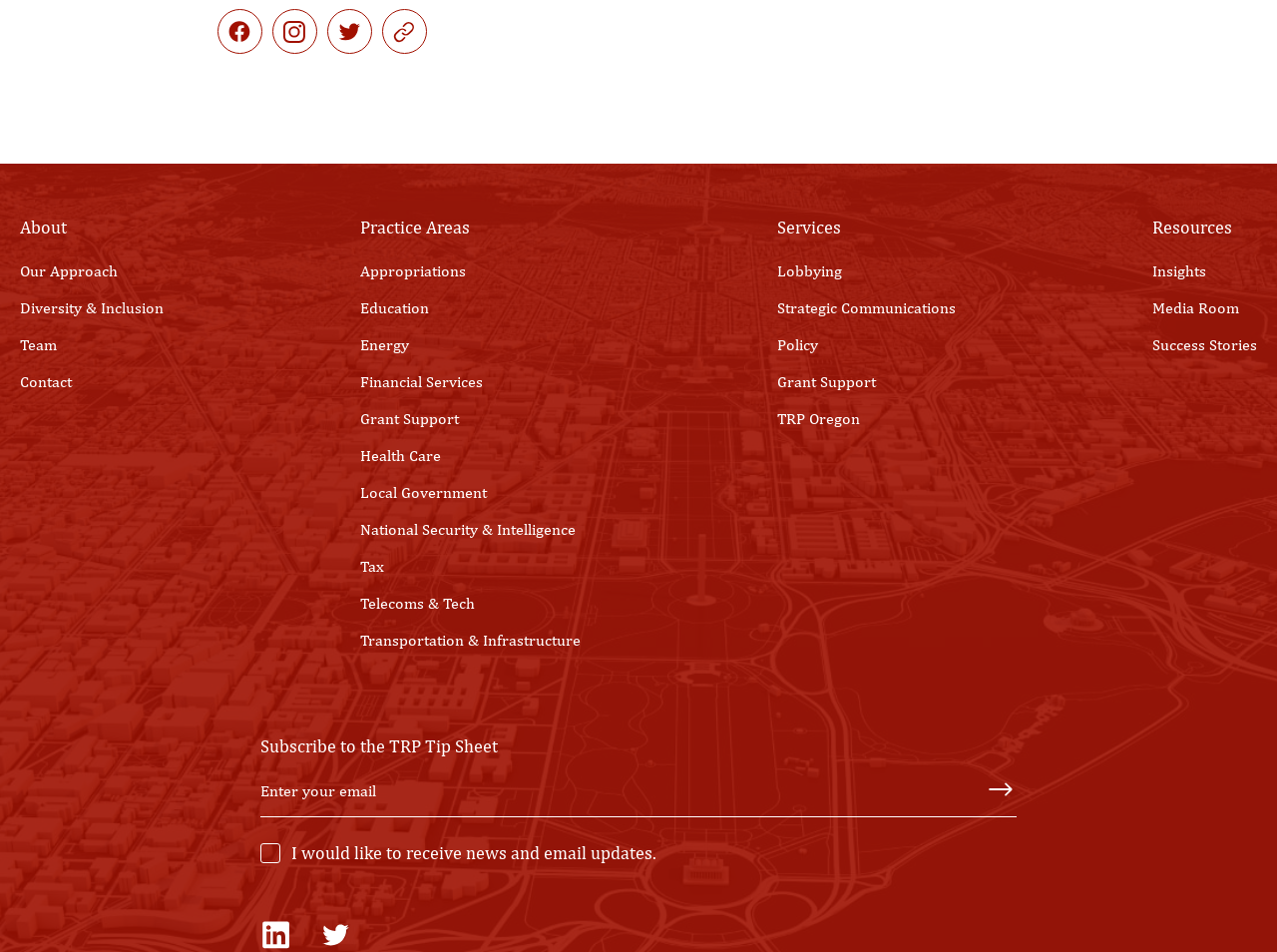Please find and report the bounding box coordinates of the element to click in order to perform the following action: "Click the 'Our Approach' link". The coordinates should be expressed as four float numbers between 0 and 1, in the format [left, top, right, bottom].

[0.016, 0.275, 0.092, 0.295]